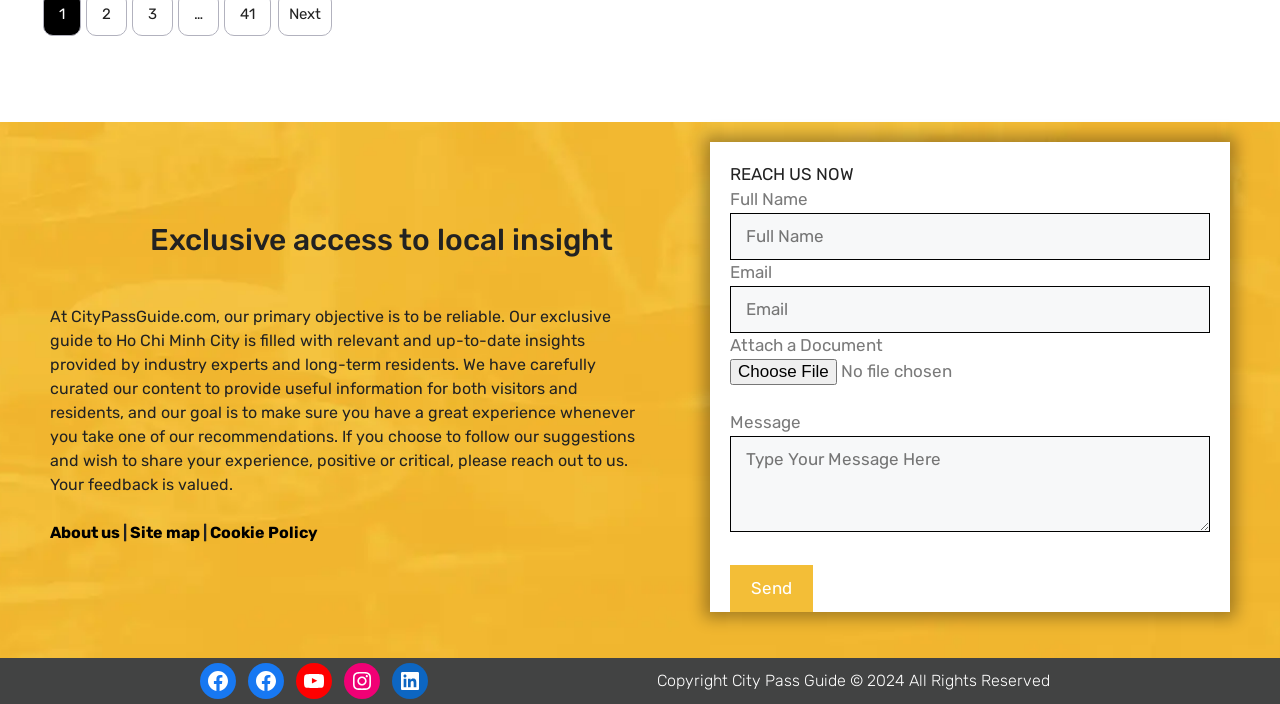Please identify the bounding box coordinates of the element's region that I should click in order to complete the following instruction: "Visit the Facebook page". The bounding box coordinates consist of four float numbers between 0 and 1, i.e., [left, top, right, bottom].

[0.156, 0.942, 0.184, 0.993]